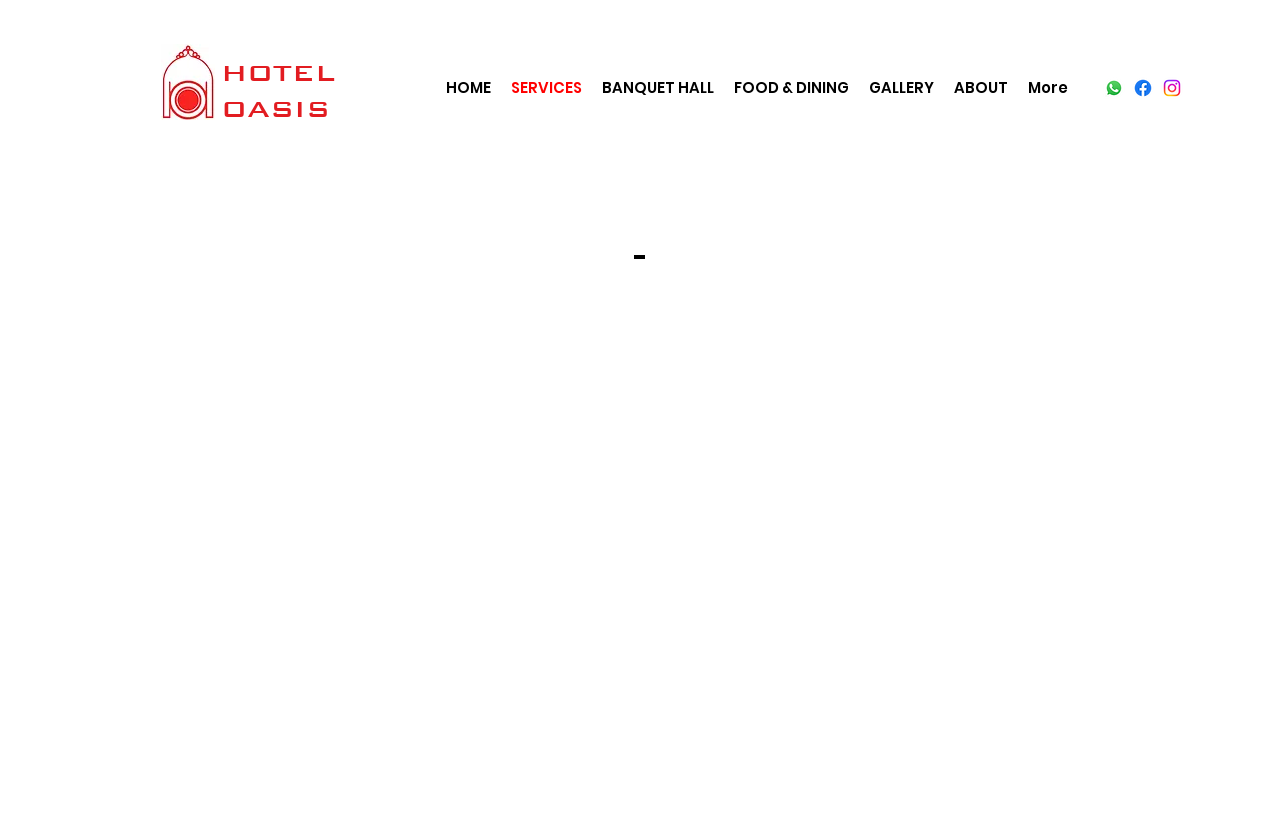Locate the bounding box coordinates of the element I should click to achieve the following instruction: "Open the Whatsapp social media link".

[0.862, 0.094, 0.879, 0.12]